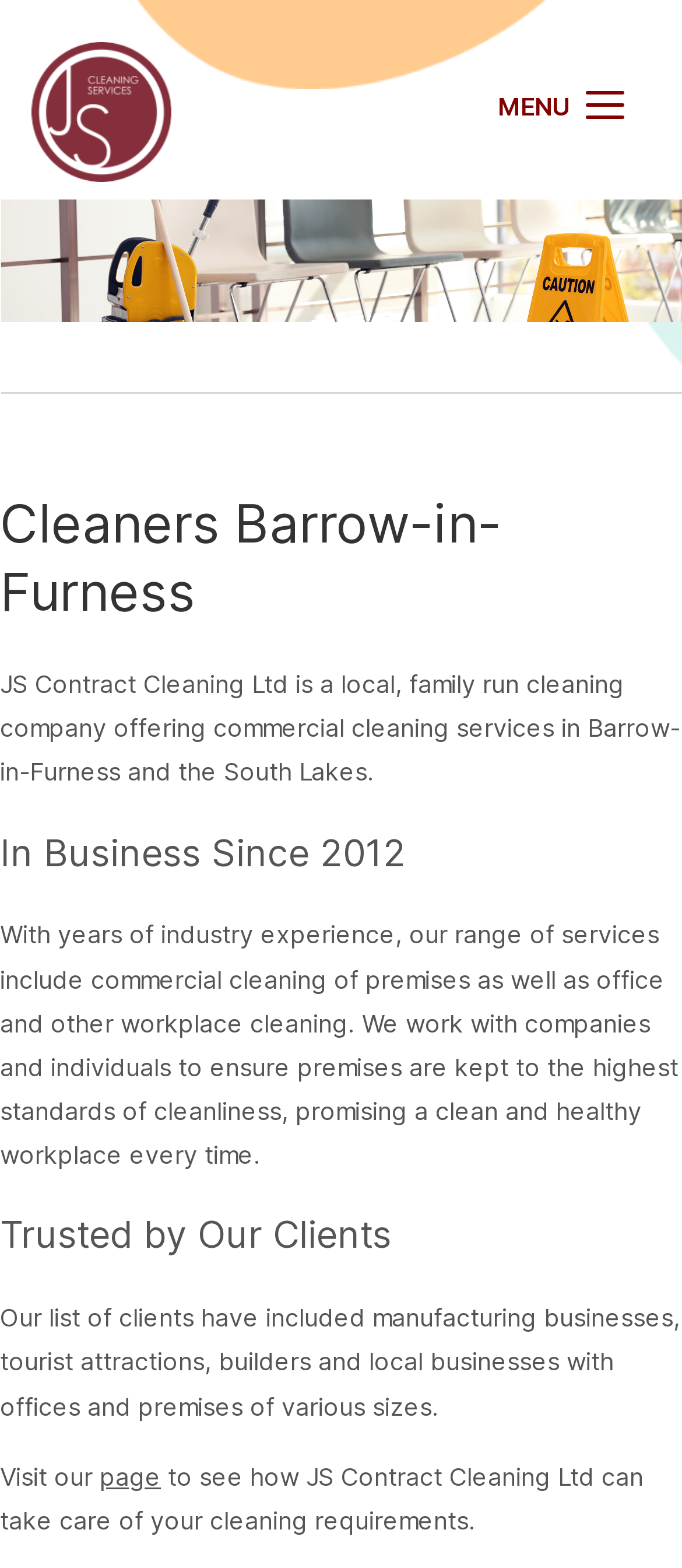What type of clients does the company work with?
Using the image as a reference, deliver a detailed and thorough answer to the question.

According to the StaticText element with the text 'We work with companies and individuals to ensure premises are kept to the highest standards of cleanliness, promising a clean and healthy workplace every time.', the company works with both companies and individuals.